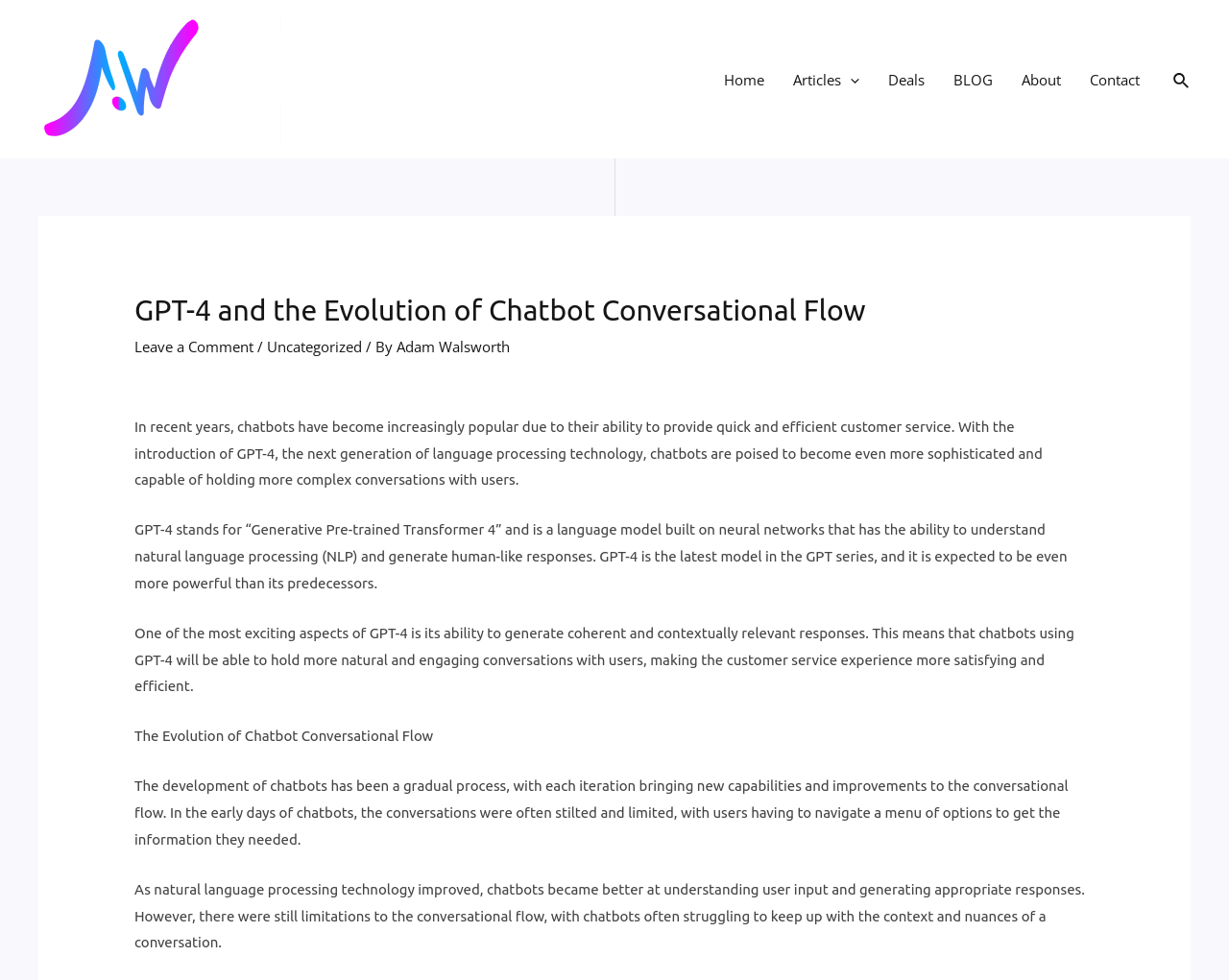Determine the coordinates of the bounding box that should be clicked to complete the instruction: "Click on the 'Home' link". The coordinates should be represented by four float numbers between 0 and 1: [left, top, right, bottom].

[0.577, 0.047, 0.633, 0.115]